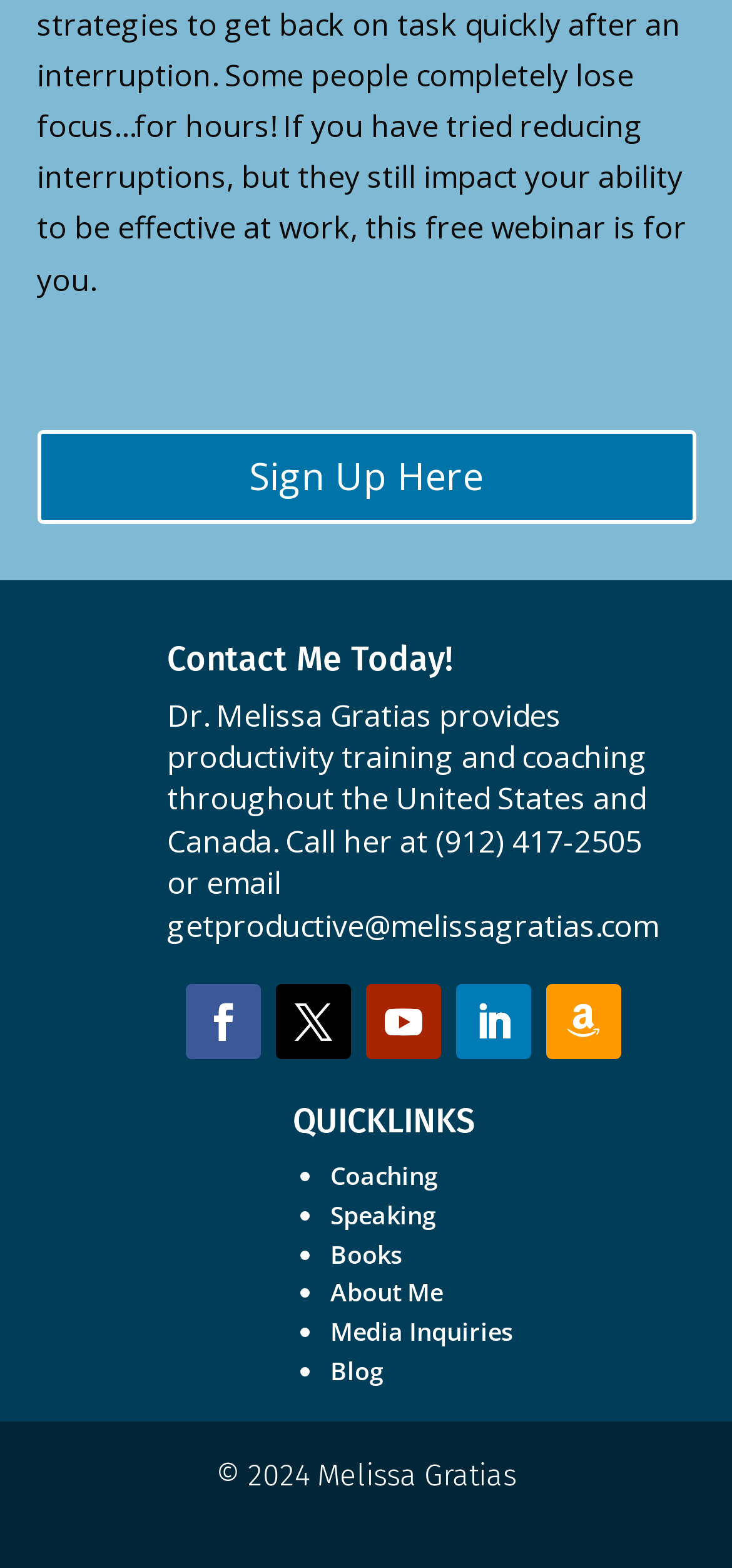How many social media links are present on the webpage?
Look at the image and answer the question with a single word or phrase.

5